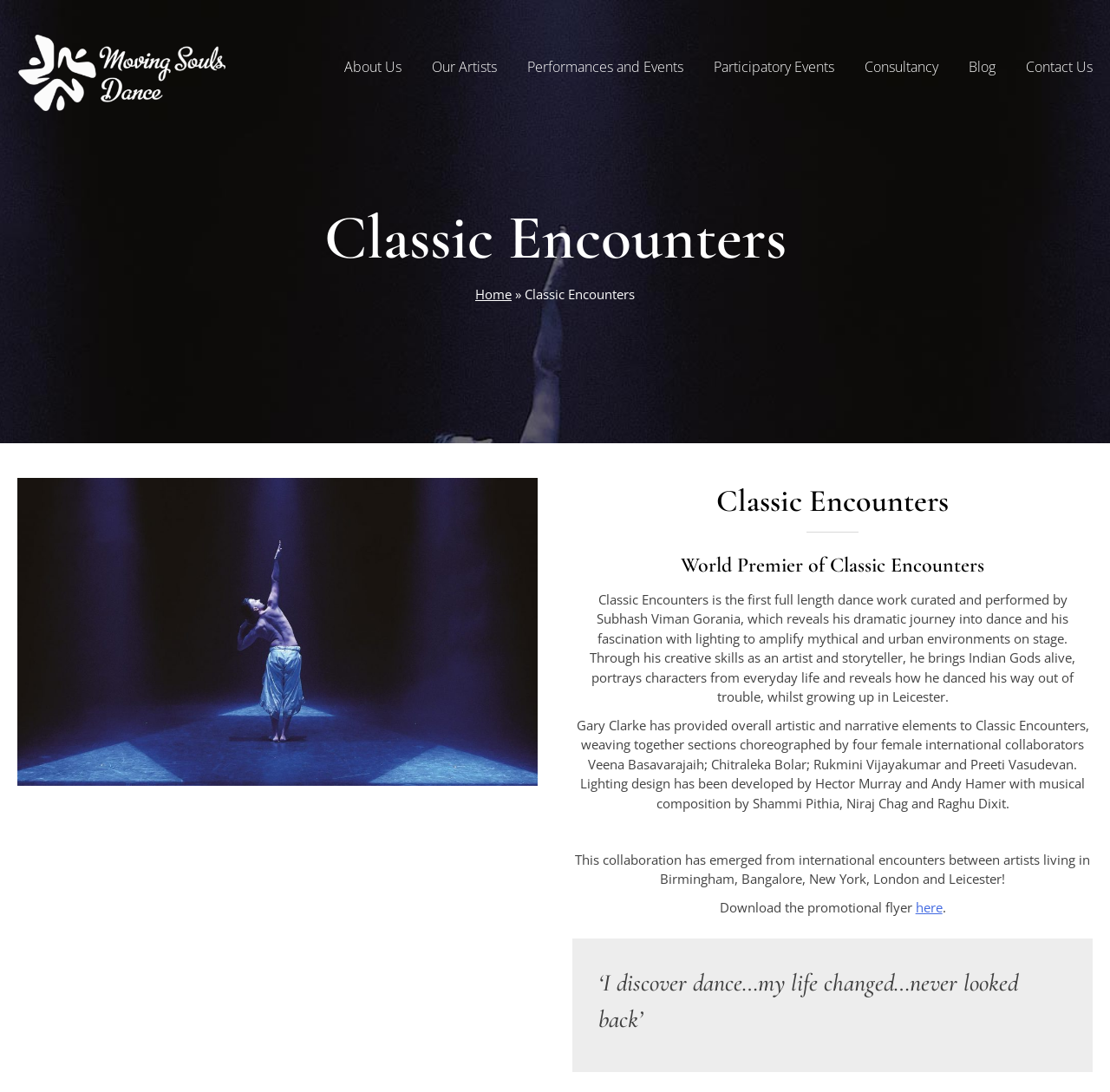Provide the bounding box coordinates for the area that should be clicked to complete the instruction: "Click on the 'Contact Us' link".

[0.897, 0.052, 0.984, 0.071]